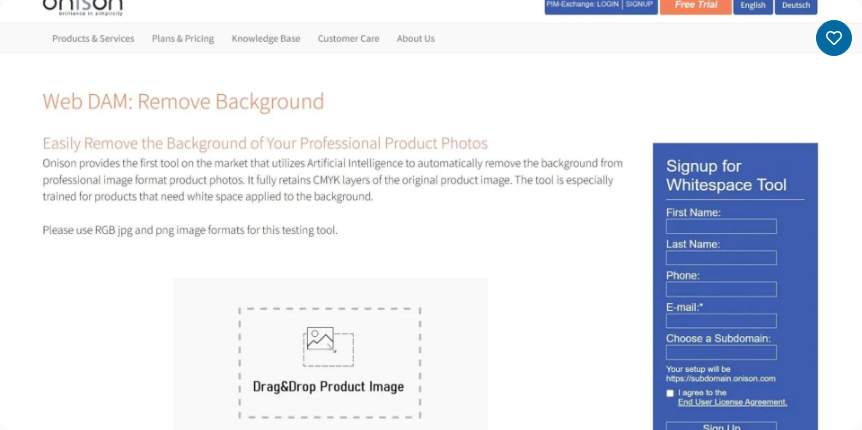What file formats are recommended for optimal results?
Provide a detailed and well-explained answer to the question.

The section provides guidance to users, requesting the use of RGB JPG and PNG formats for optimal results, ensuring that the tool works efficiently and effectively.